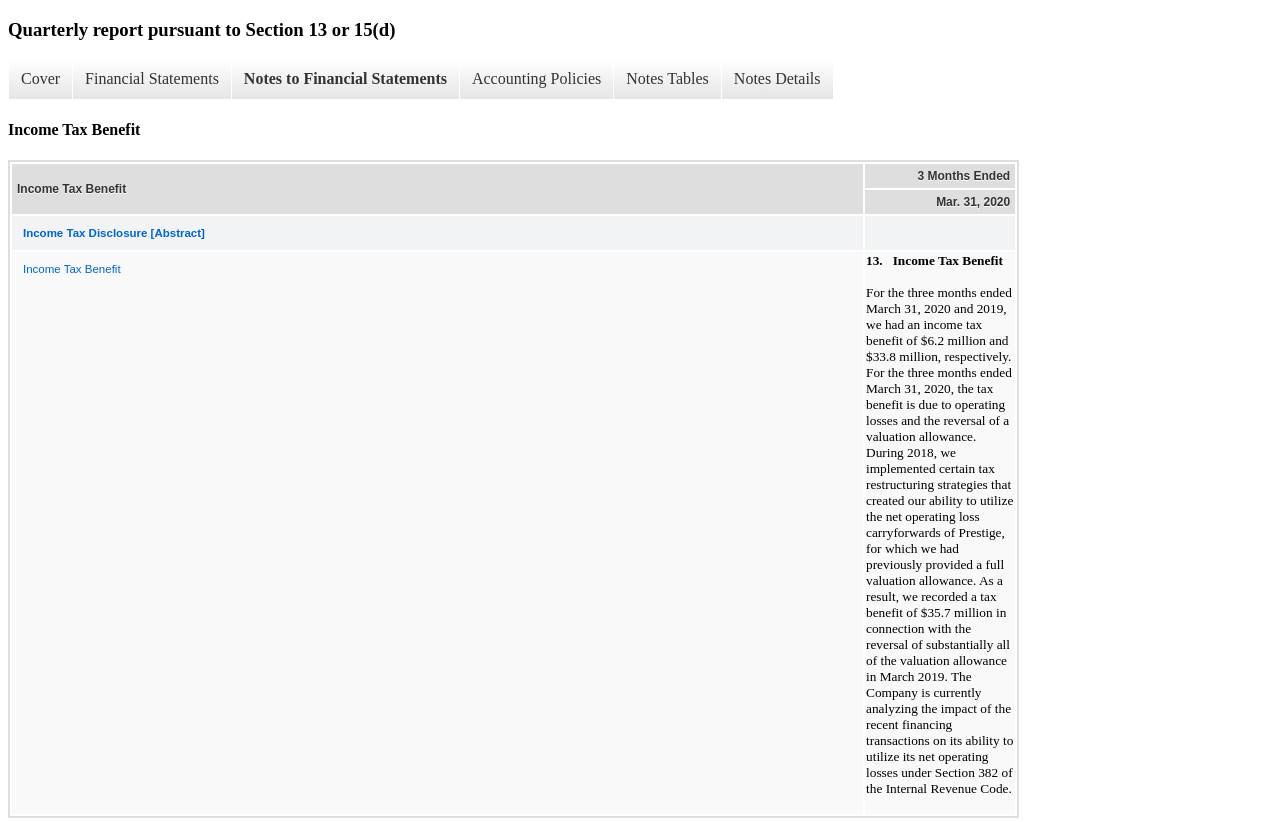Given the description: "Cover", determine the bounding box coordinates of the UI element. The coordinates should be formatted as four float numbers between 0 and 1, [left, top, right, bottom].

[0.006, 0.072, 0.056, 0.121]